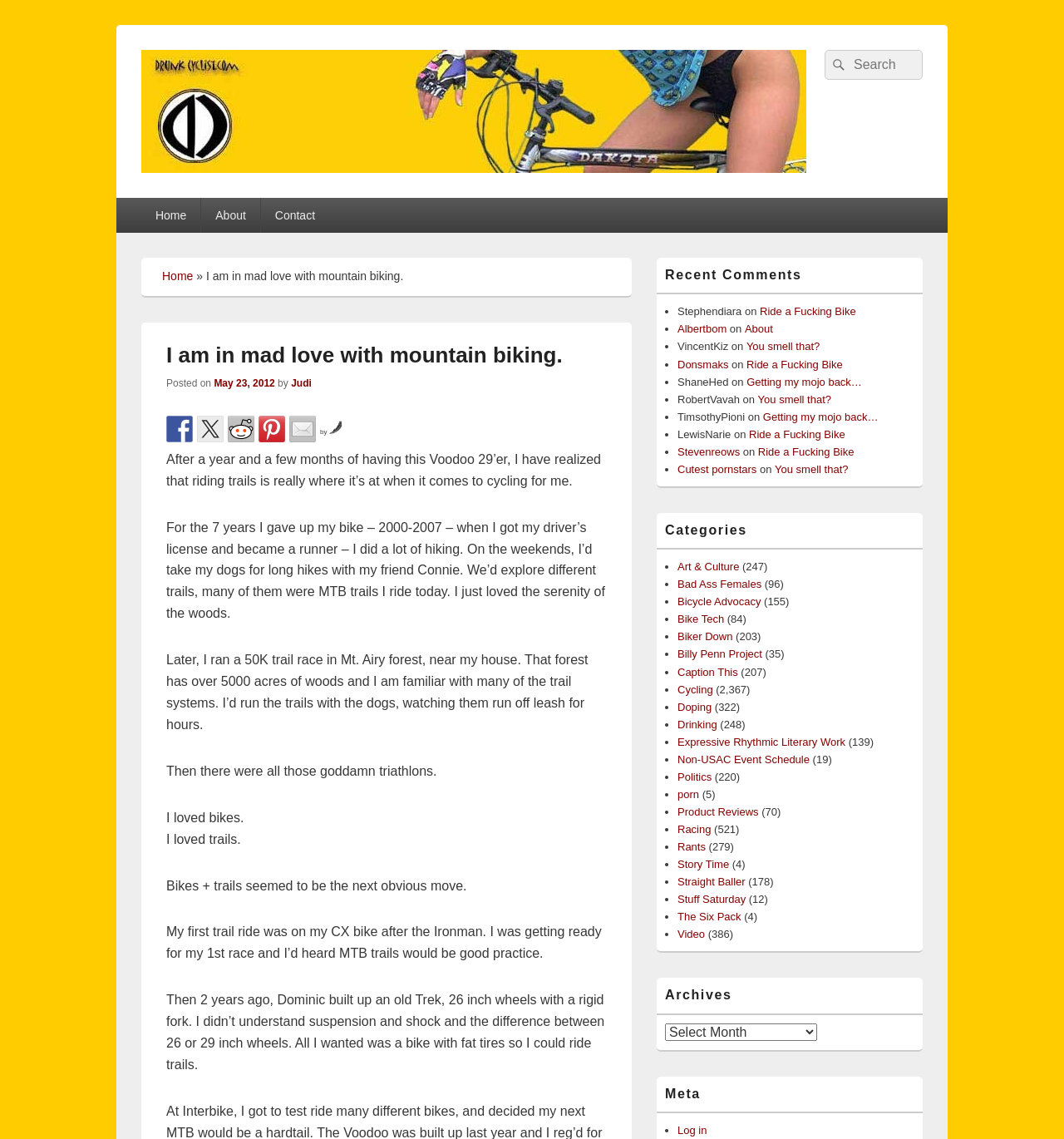Give the bounding box coordinates for the element described as: "Straight Baller".

[0.637, 0.769, 0.701, 0.78]